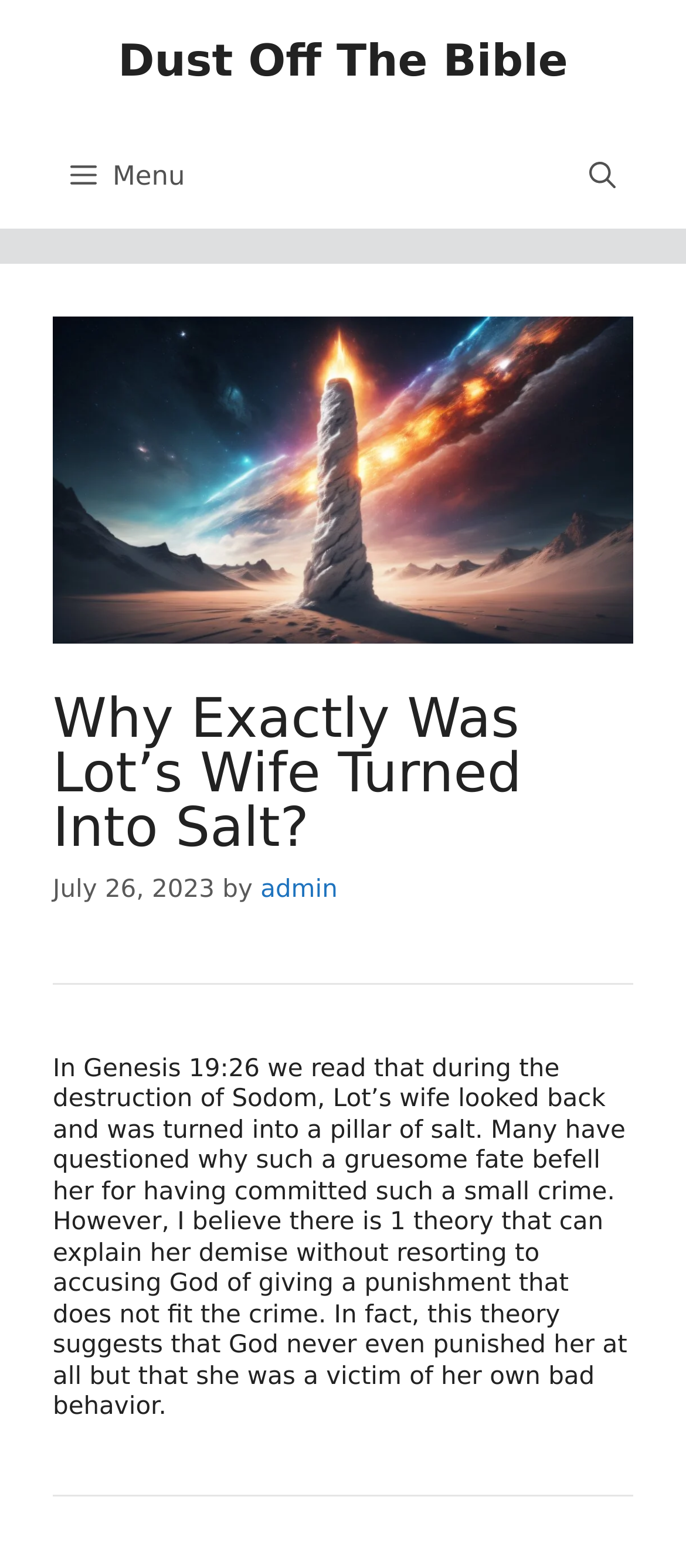Find the bounding box of the web element that fits this description: "admin".

[0.38, 0.558, 0.492, 0.576]